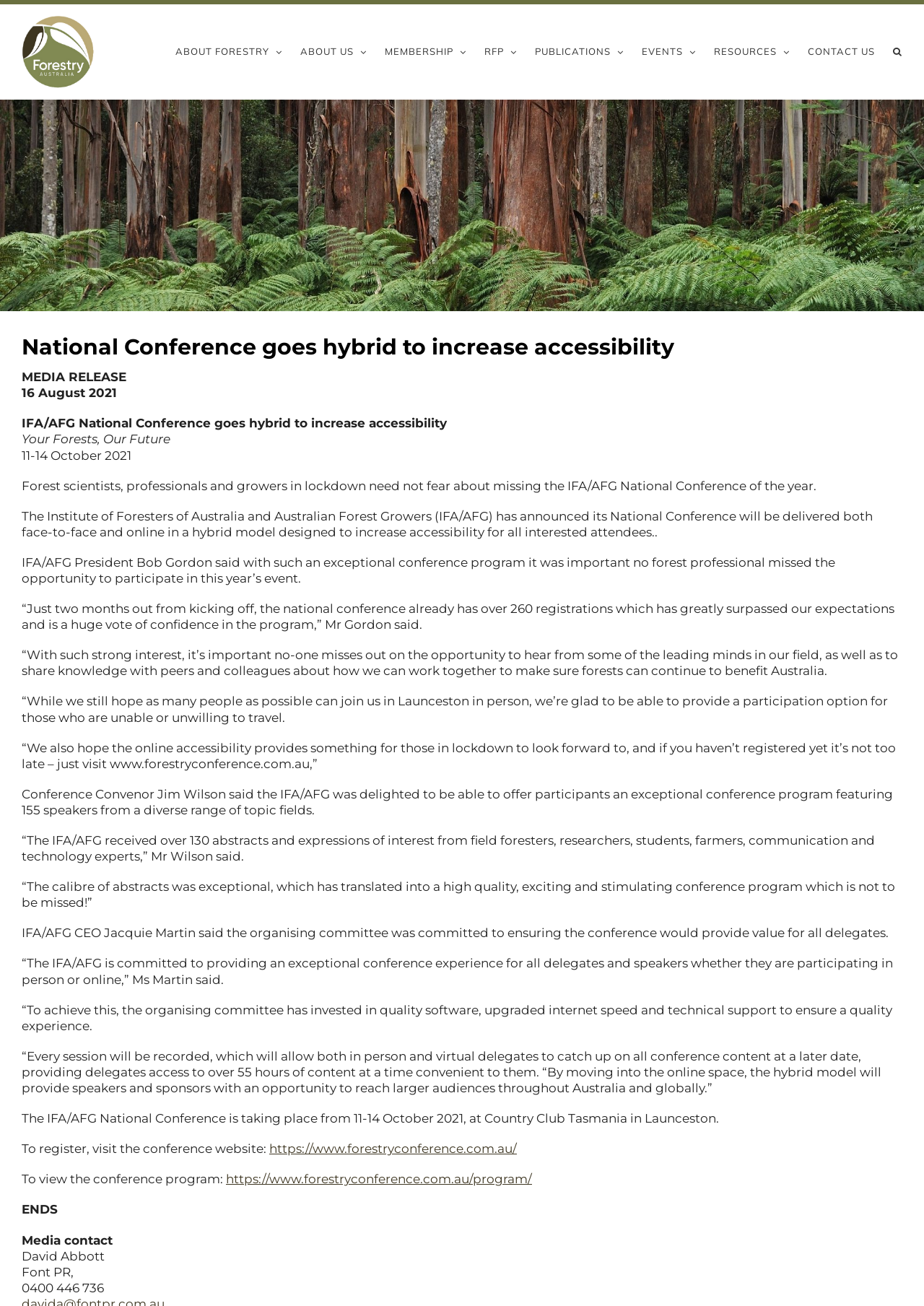Please identify the bounding box coordinates of the element's region that I should click in order to complete the following instruction: "Click the Forestry Australia Logo". The bounding box coordinates consist of four float numbers between 0 and 1, i.e., [left, top, right, bottom].

[0.023, 0.012, 0.102, 0.067]